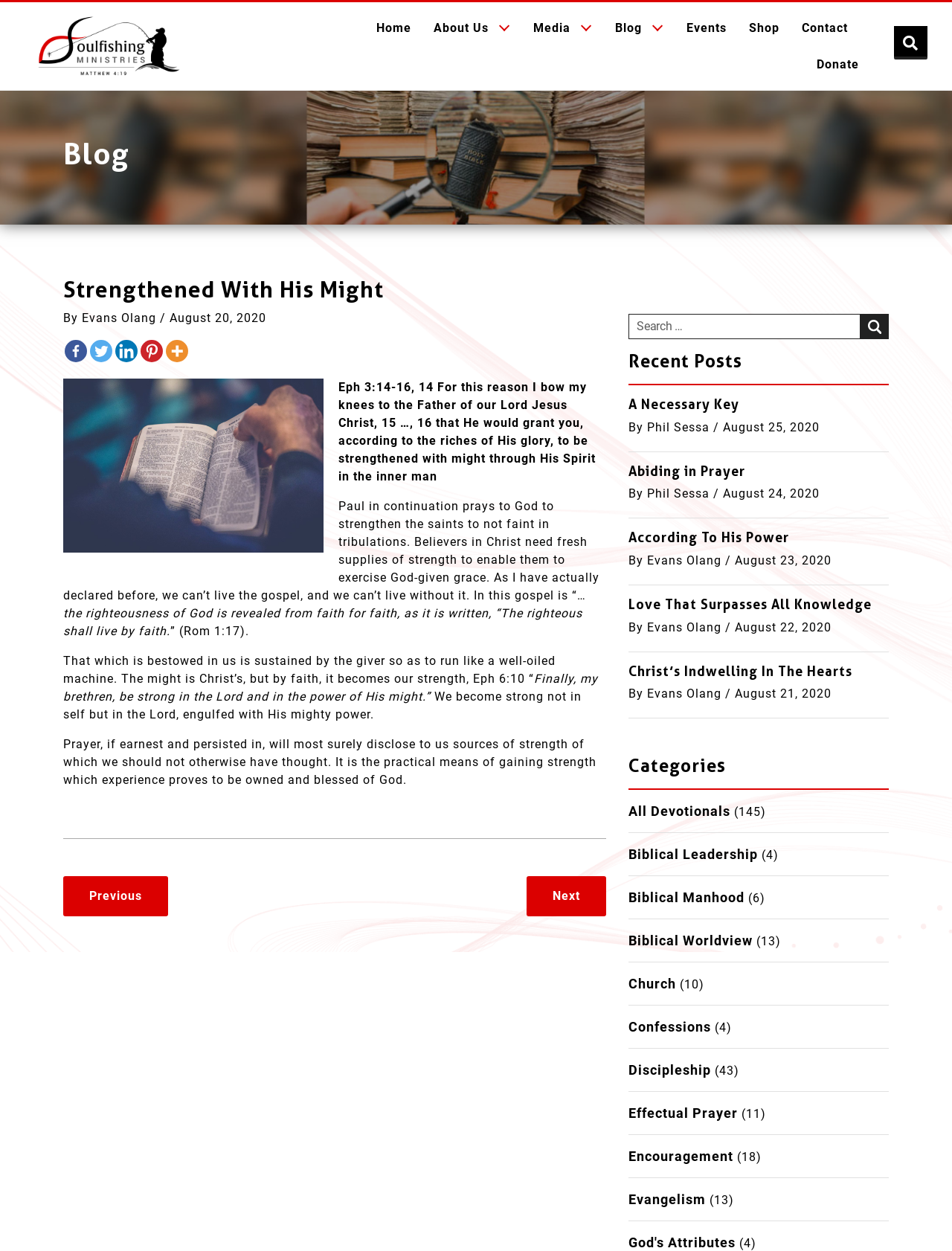Indicate the bounding box coordinates of the element that must be clicked to execute the instruction: "View the 'Blog' page". The coordinates should be given as four float numbers between 0 and 1, i.e., [left, top, right, bottom].

[0.066, 0.11, 0.934, 0.138]